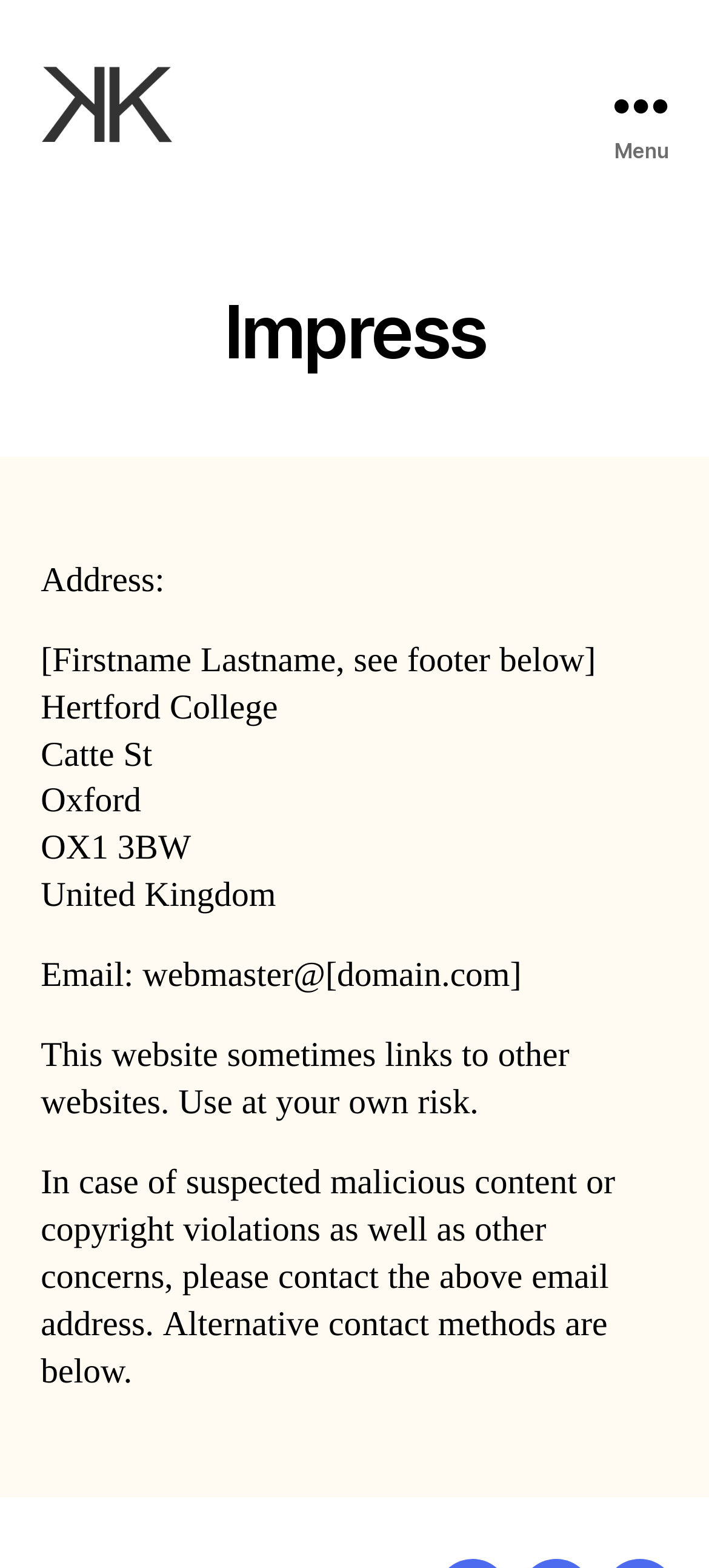What is the email address?
Answer briefly with a single word or phrase based on the image.

webmaster@[domain.com]